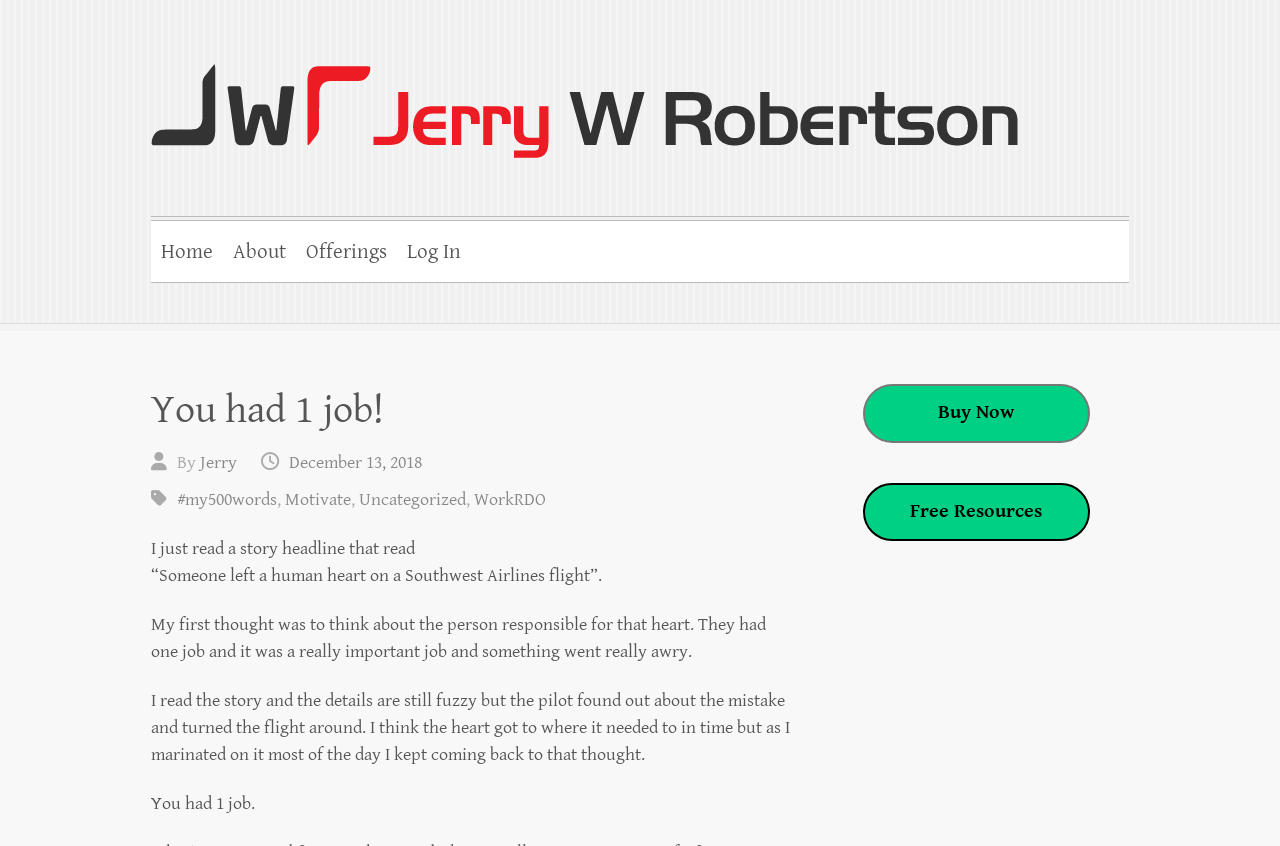Please determine the bounding box coordinates of the element's region to click for the following instruction: "Visit the 'About' page".

[0.174, 0.255, 0.231, 0.333]